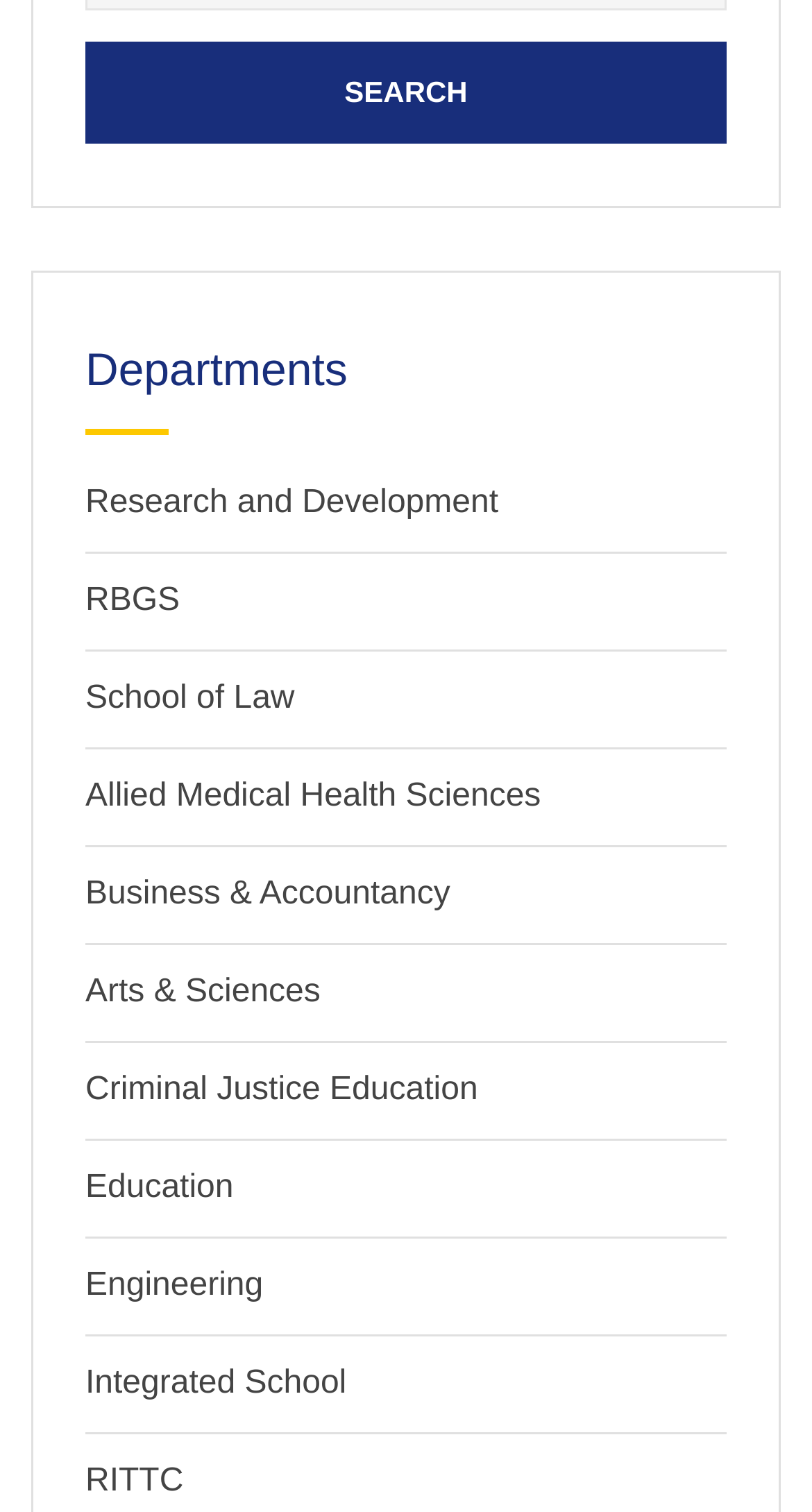Kindly provide the bounding box coordinates of the section you need to click on to fulfill the given instruction: "search".

[0.105, 0.028, 0.895, 0.095]